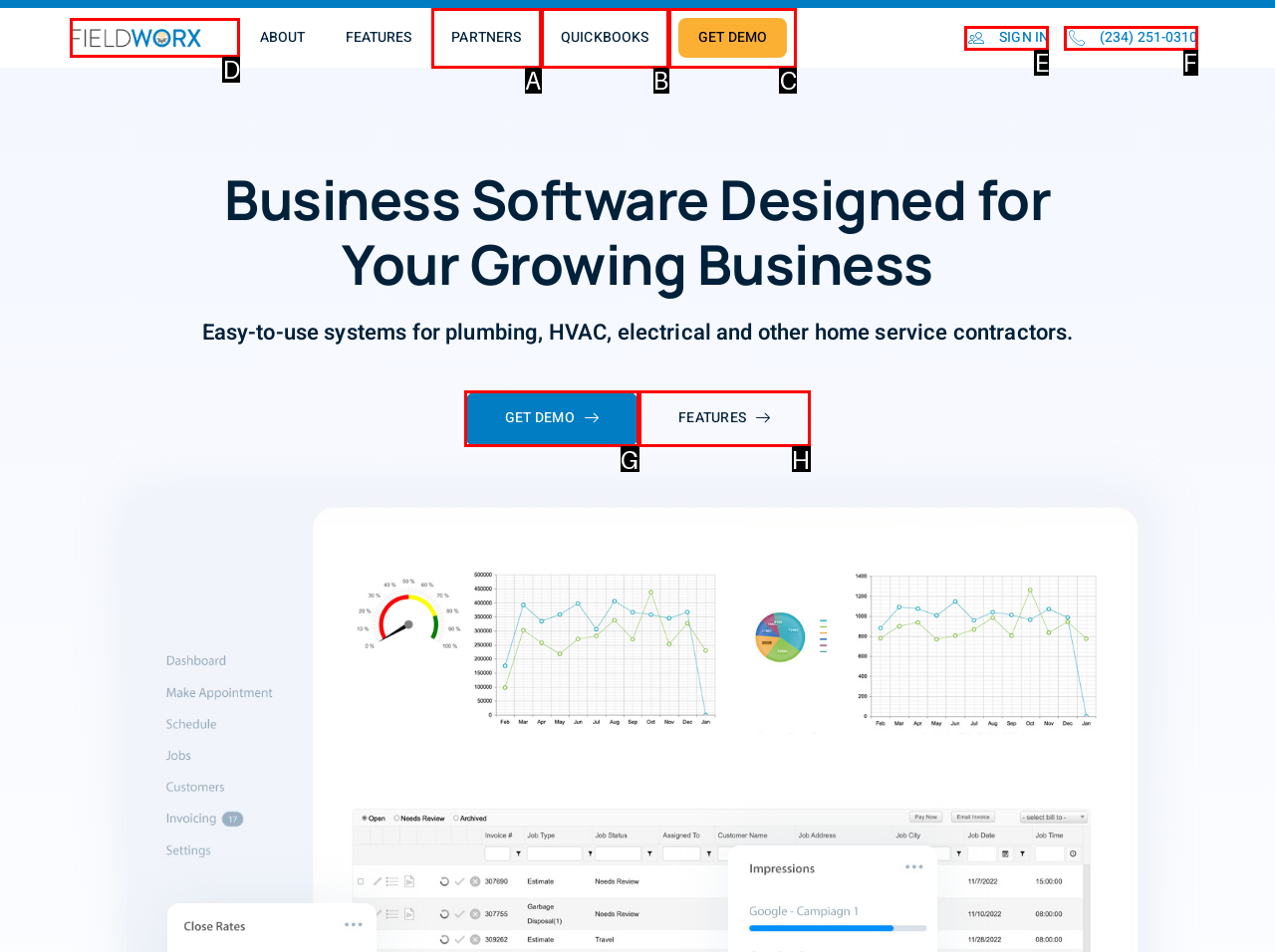Identify the letter of the option that should be selected to accomplish the following task: visit the homepage. Provide the letter directly.

D